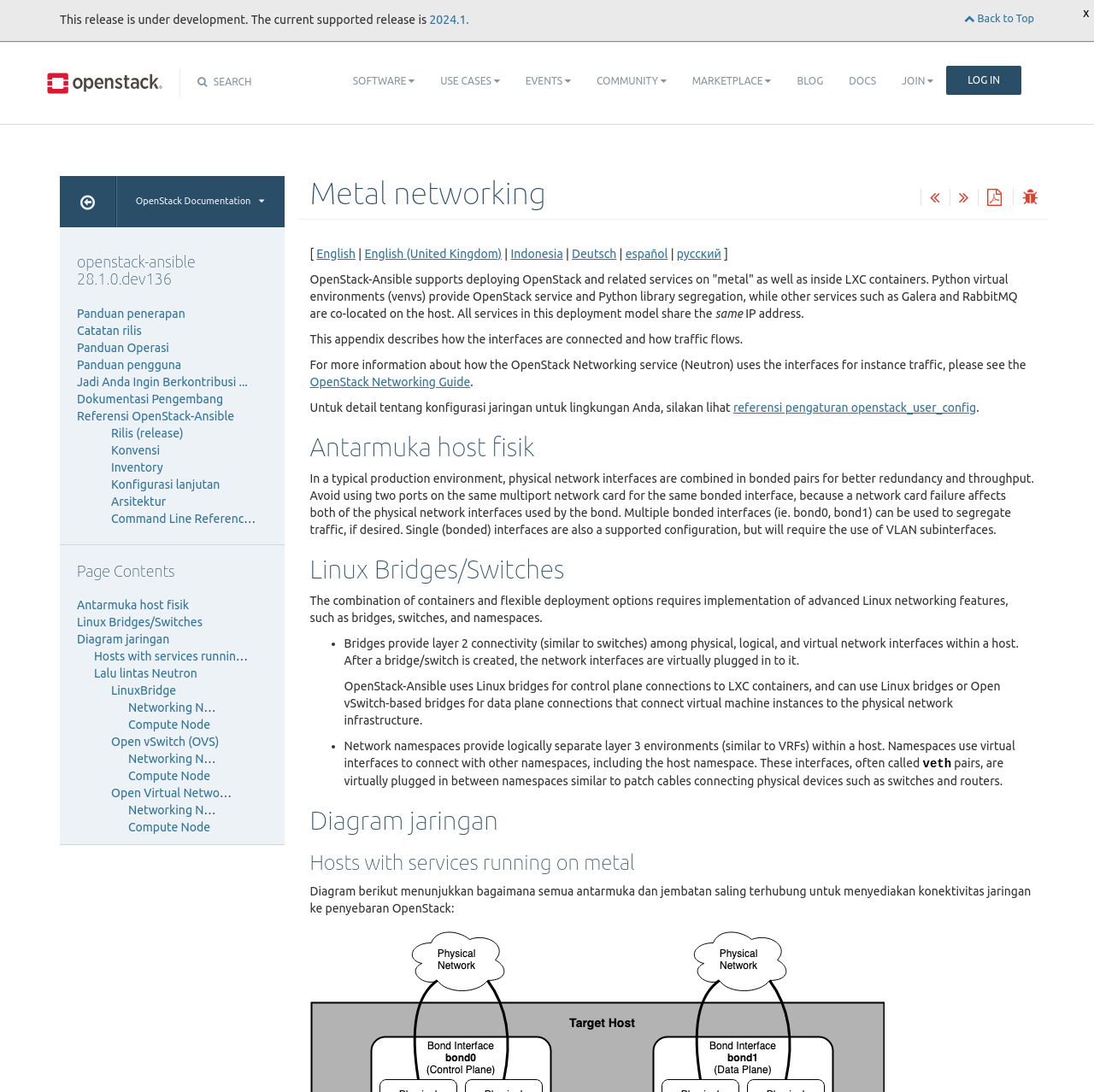Use the information in the screenshot to answer the question comprehensively: How many links are there in the top navigation bar?

By examining the webpage, I can see that there are 9 links in the top navigation bar, including 'SOFTWARE', 'USE CASES', 'EVENTS', 'COMMUNITY', 'MARKETPLACE', 'BLOG', 'DOCS', 'JOIN', and 'LOG IN'.